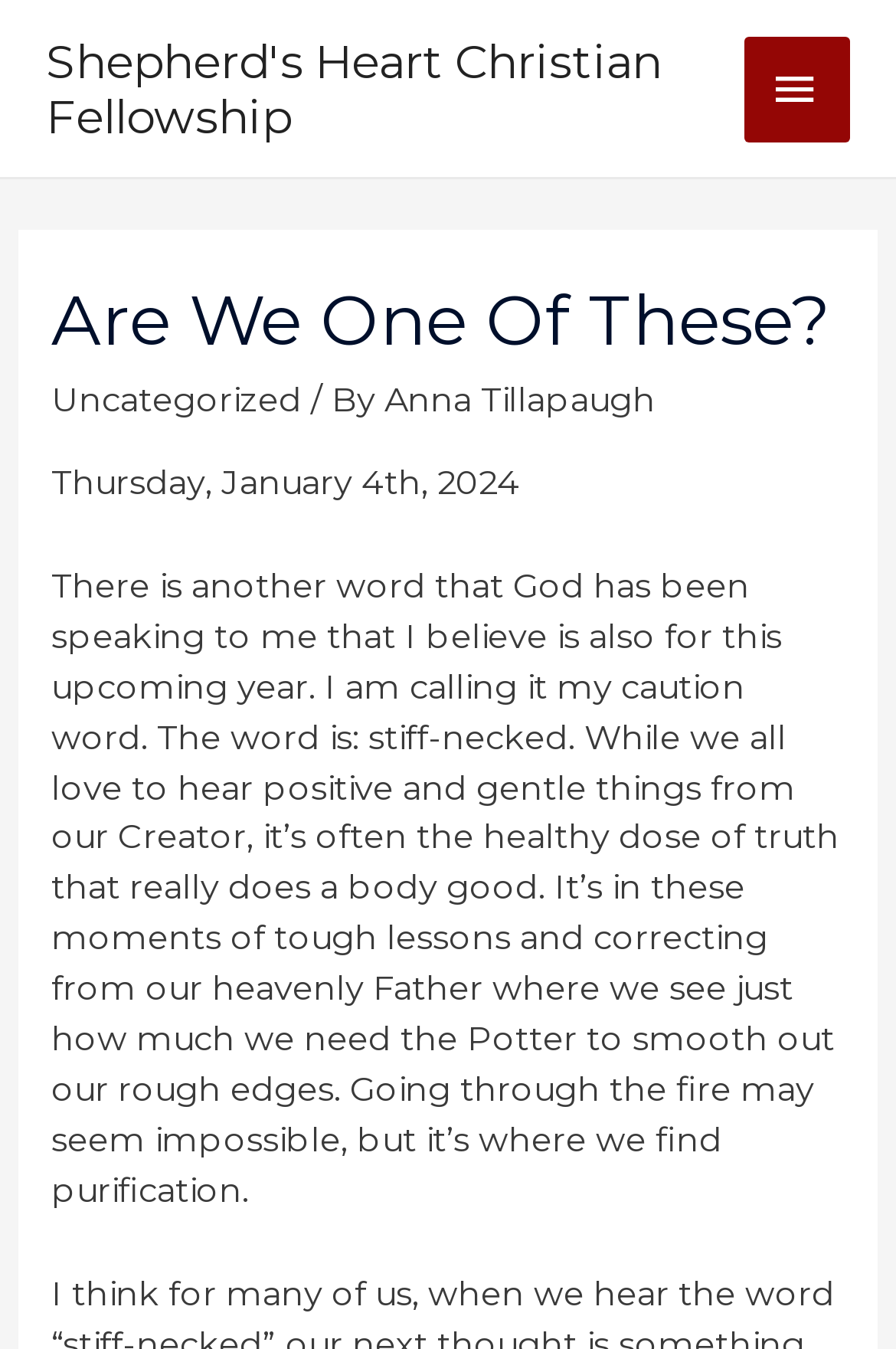Extract the primary heading text from the webpage.

Are We One Of These?